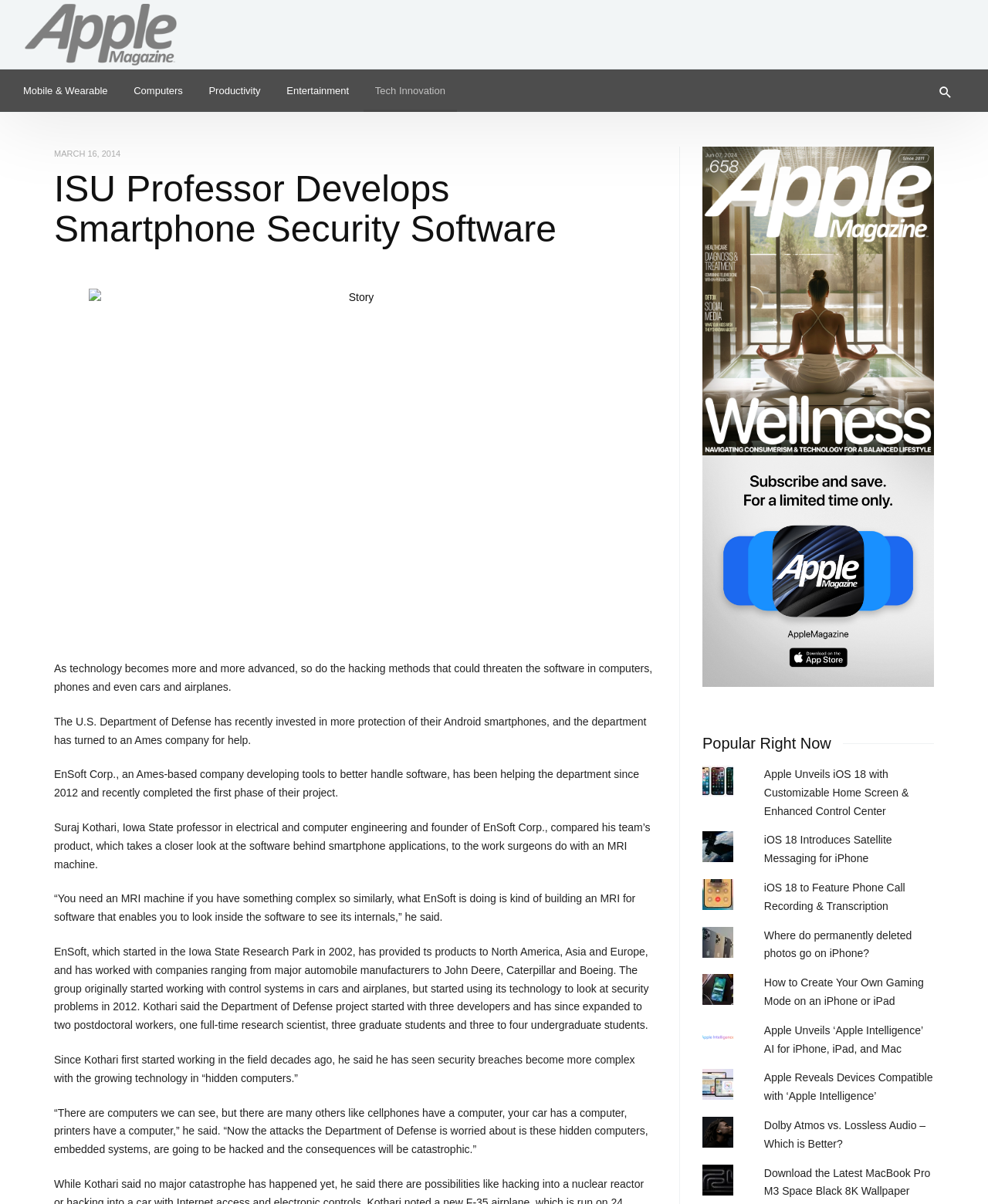What is the name of the university where Suraj Kothari is a professor?
Provide a one-word or short-phrase answer based on the image.

Iowa State